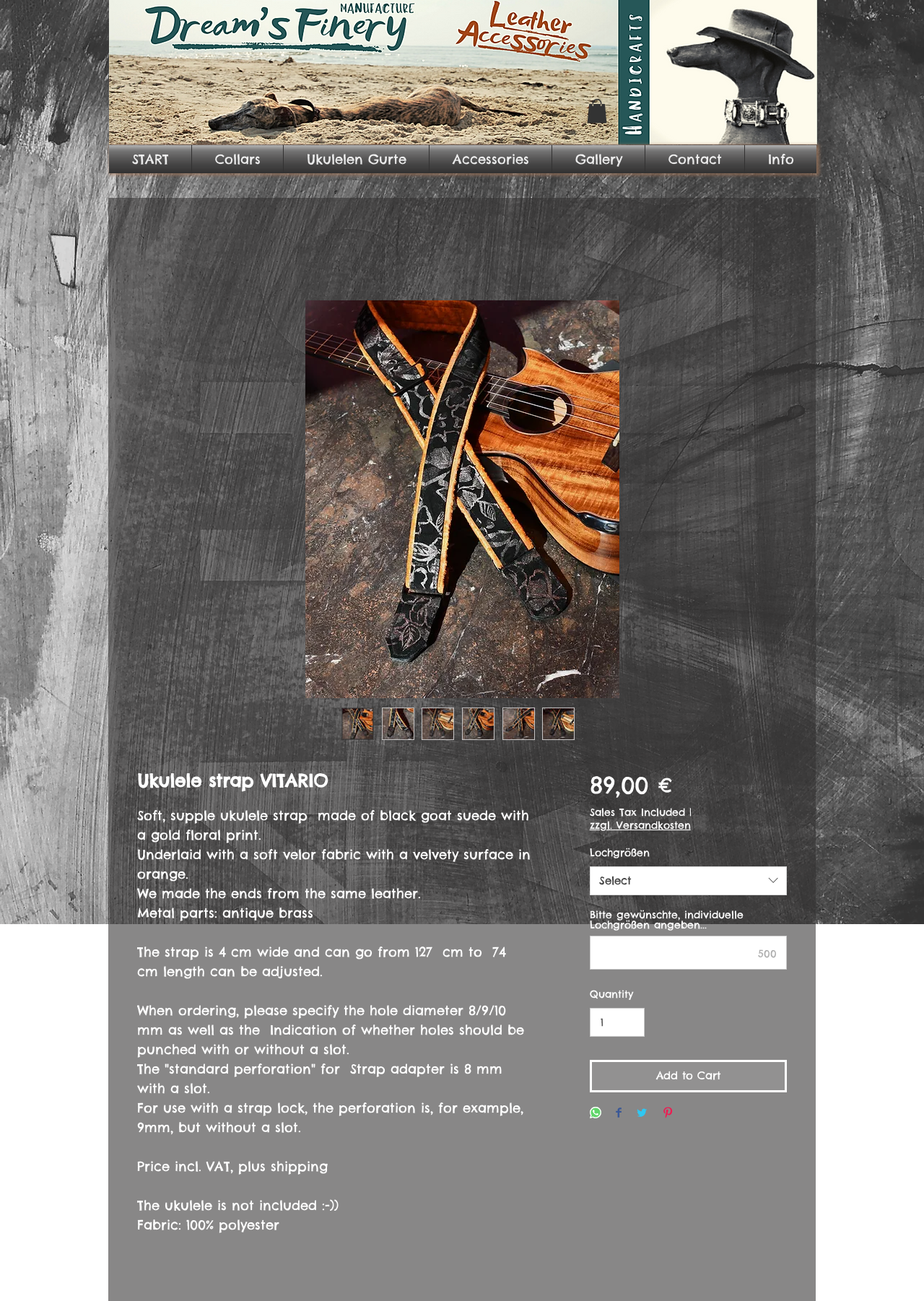Give a detailed explanation of the elements present on the webpage.

This webpage is about a ukulele strap called "VITARIO" made of black goat suede with a gold floral print. The strap is described in detail, including its material, width, and adjustable length. The page also mentions the metal parts, which are made of antique brass.

At the top of the page, there are several headings, including "Ukulele straps", "Greyhound accessories", and "Galgo - Whippet - Greyhound - Podenco". Below these headings, there is a navigation menu with links to "START", "Collars", "Ukulelen Gurte", "Accessories", "Gallery", "Contact", and "Info".

On the left side of the page, there is a large image of the ukulele strap, accompanied by several buttons and a header that reads "Dream's Finery - Leather Accessories". Below this, there is a section with detailed information about the strap, including its price, which is 89.00 €, and a list of options for the hole diameter.

To the right of the detailed information, there is a section with buttons to add the strap to a cart, share it on social media, and a list box to select the desired hole size. There is also a text box to enter individual hole sizes and a spin button to select the quantity.

At the bottom of the page, there are several static text elements with additional information about the strap, including a note that the ukulele is not included.